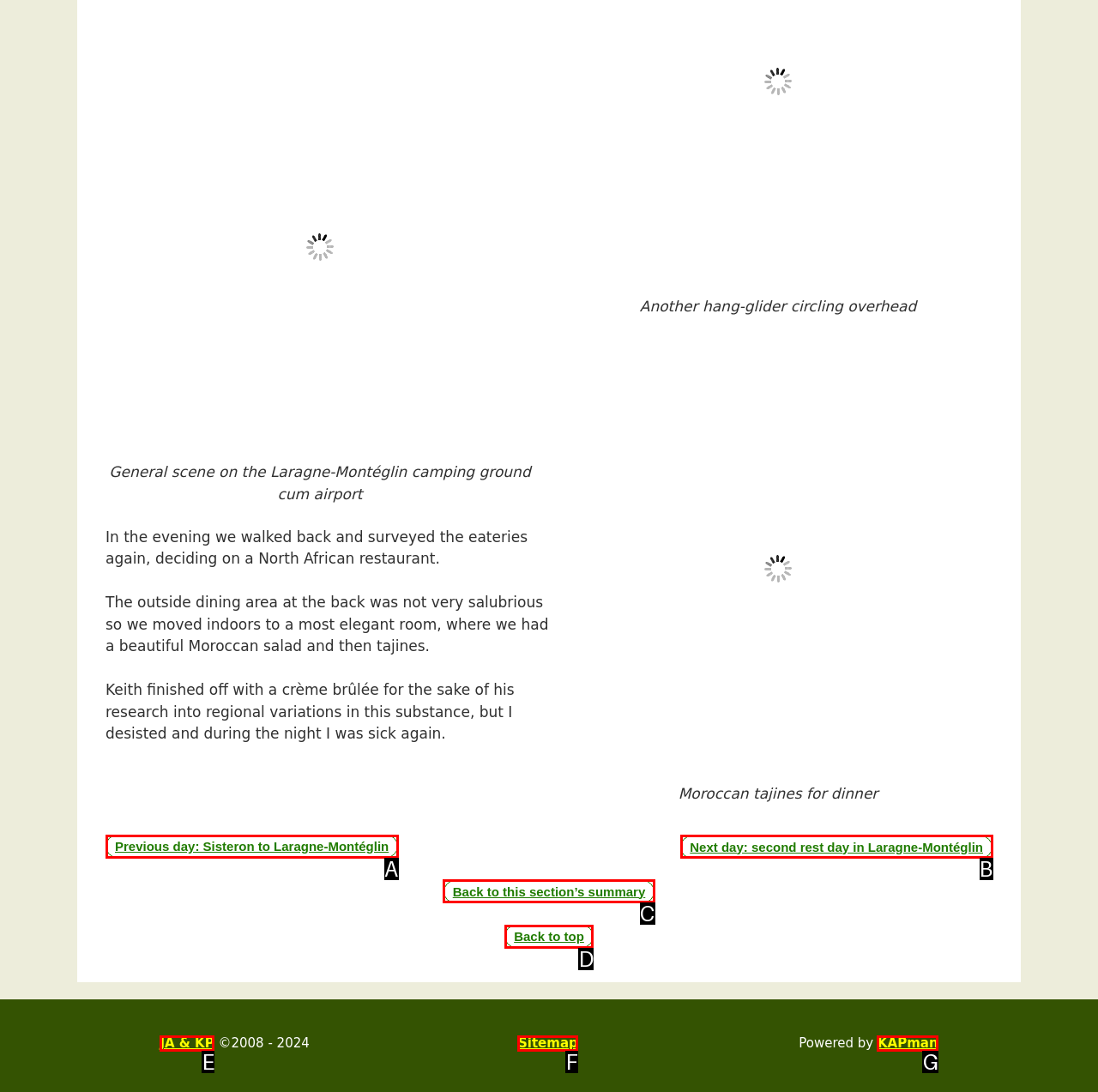Identify the option that best fits this description: Back to top
Answer with the appropriate letter directly.

D